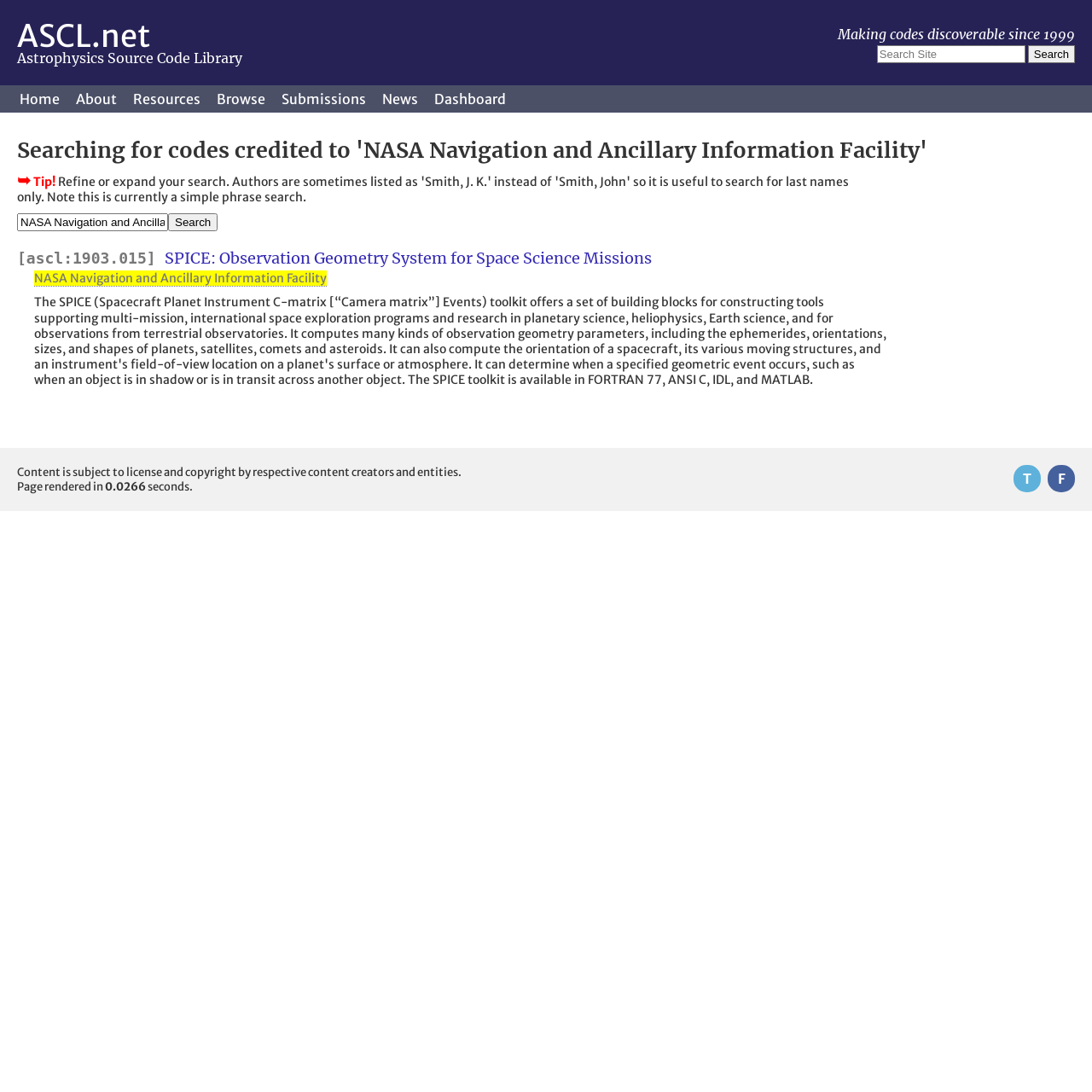Provide a one-word or short-phrase answer to the question:
What is the name of the website?

ASCL.net